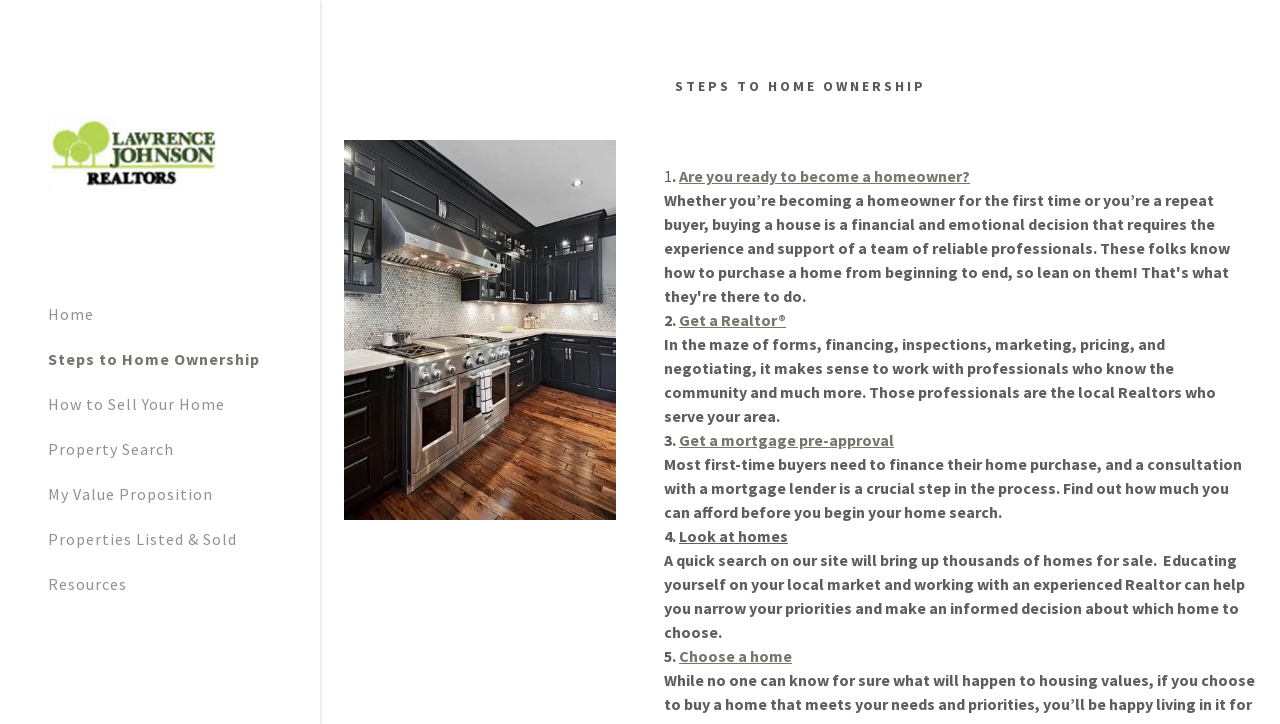What is the role of a Realtor in the home buying process?
Answer the question in a detailed and comprehensive manner.

The webpage mentions that working with a Realtor makes sense because they know the community and can help with various aspects of the home buying process, including forms, financing, inspections, marketing, pricing, and negotiating.